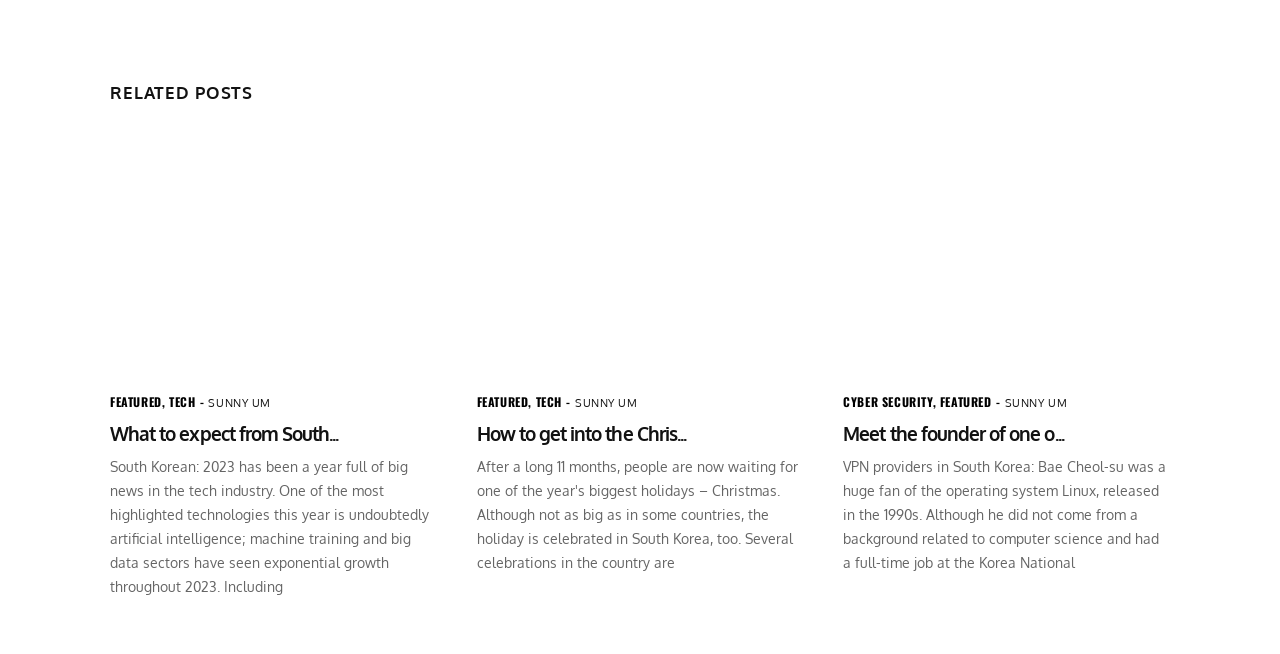Provide the bounding box coordinates of the HTML element described as: "Tech". The bounding box coordinates should be four float numbers between 0 and 1, i.e., [left, top, right, bottom].

[0.418, 0.6, 0.439, 0.626]